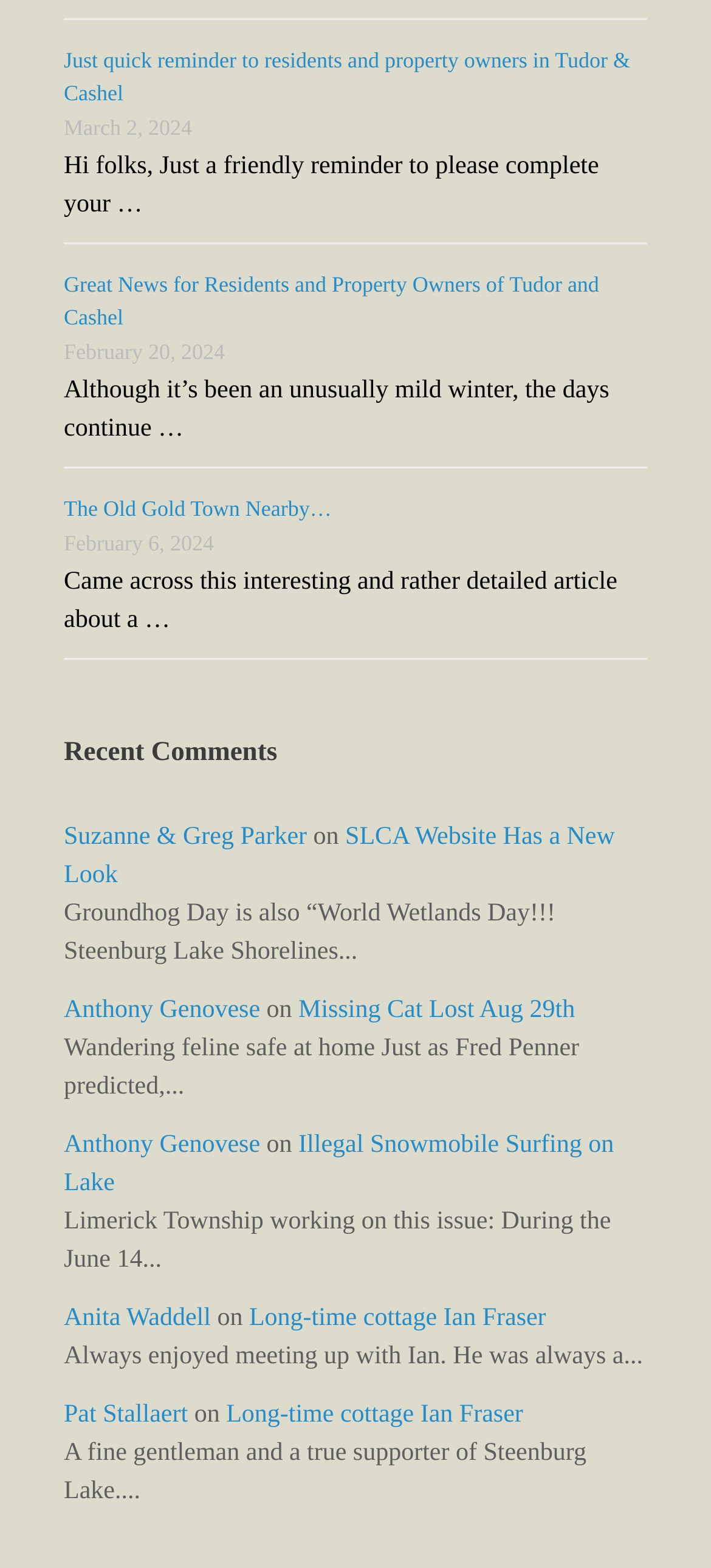Please determine the bounding box coordinates for the UI element described here. Use the format (top-left x, top-left y, bottom-right x, bottom-right y) with values bounded between 0 and 1: Long-time cottage Ian Fraser

[0.35, 0.833, 0.768, 0.85]